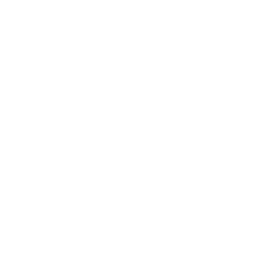What is the topic of the downloadable PDF?
Please give a well-detailed answer to the question.

The icon appears alongside a downloadable link for a PDF related to Valestrandsfossen and the tanning industry, providing users valuable insights into the local culture and historical significance of the area.